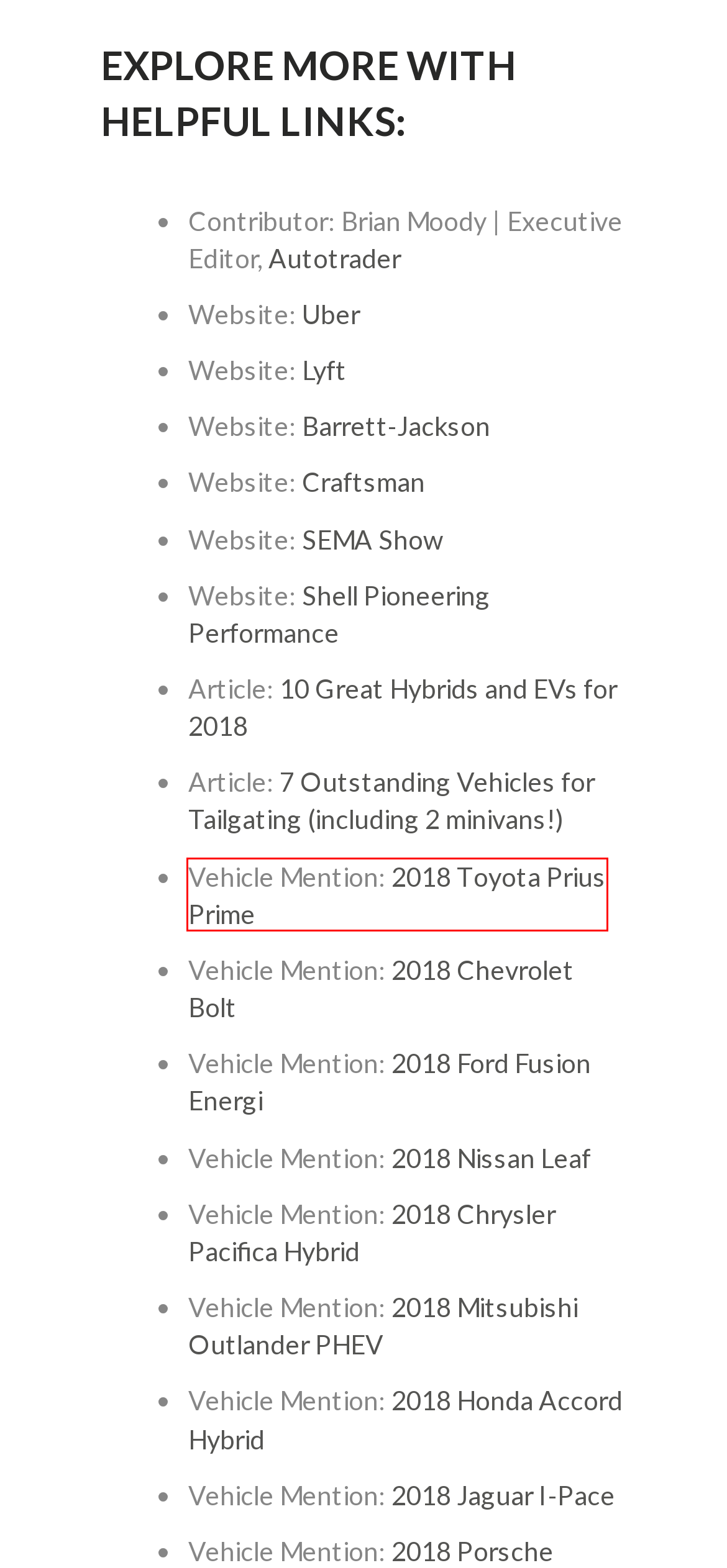Given a screenshot of a webpage featuring a red bounding box, identify the best matching webpage description for the new page after the element within the red box is clicked. Here are the options:
A. Shell at SEMA 2019 | Shell United States
B. 2024 INFINITI QX50 | Luxury Crossover SUV | INFINITI USA
C. SEMA SHOW 2024 | semashow.com
D. Staying Safe | #257 - THE DRIVE with Alan Taylor
E. Barrett-Jackson Auction Company - Scottsdale 2019
F. 2024 Nissan LEAF All-Electric Car
G. 2024 Toyota Prius Prime | Toyota.com
H. Jaguar I-PACE | All-electric performance SUV | Jaguar

G